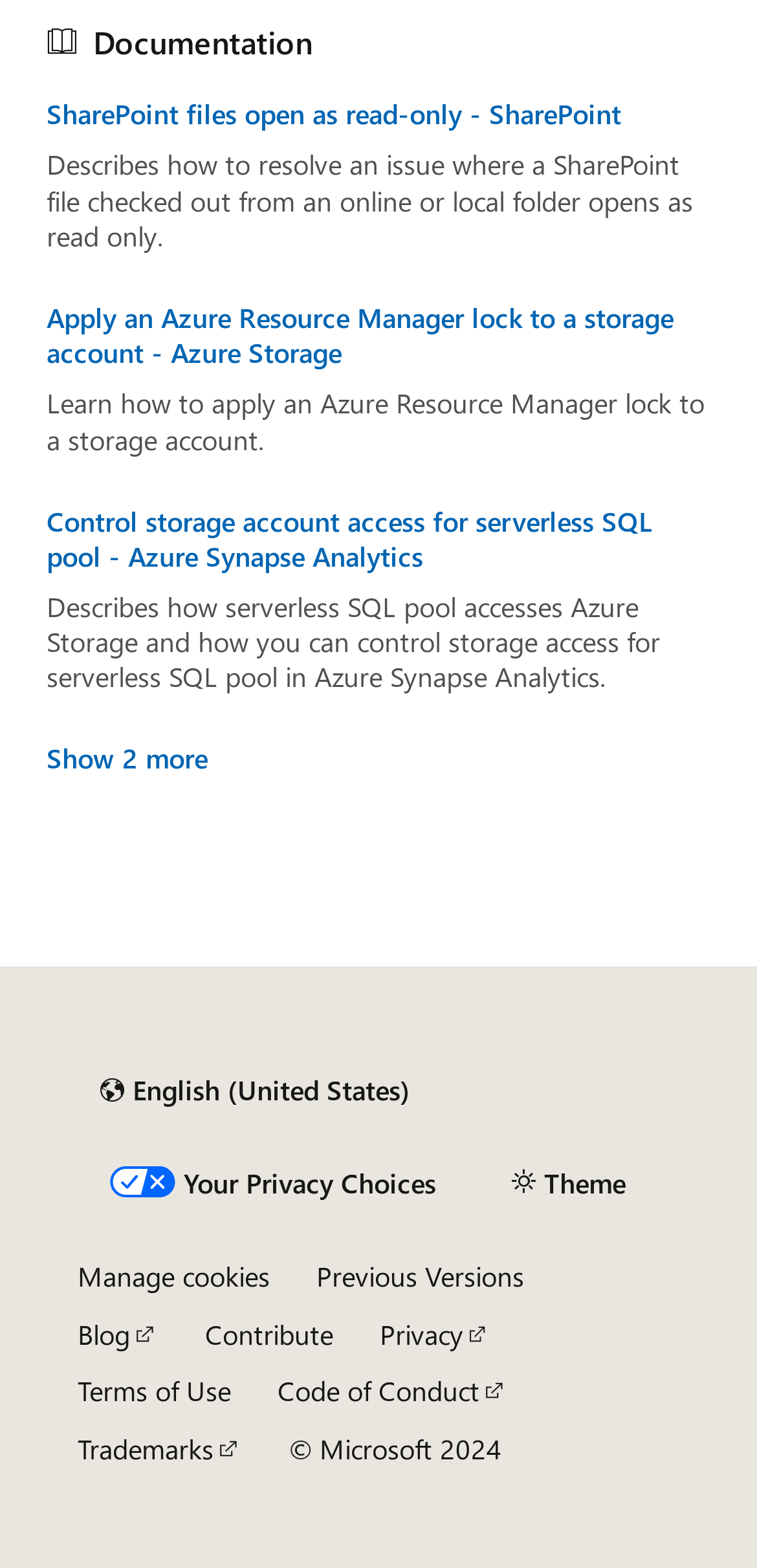Using the information from the screenshot, answer the following question thoroughly:
How many buttons are in the bottom section?

I counted the number of button elements in the bottom section, which are the 'Theme' button, the 'Manage cookies' button, and the 'Content language selector' button.